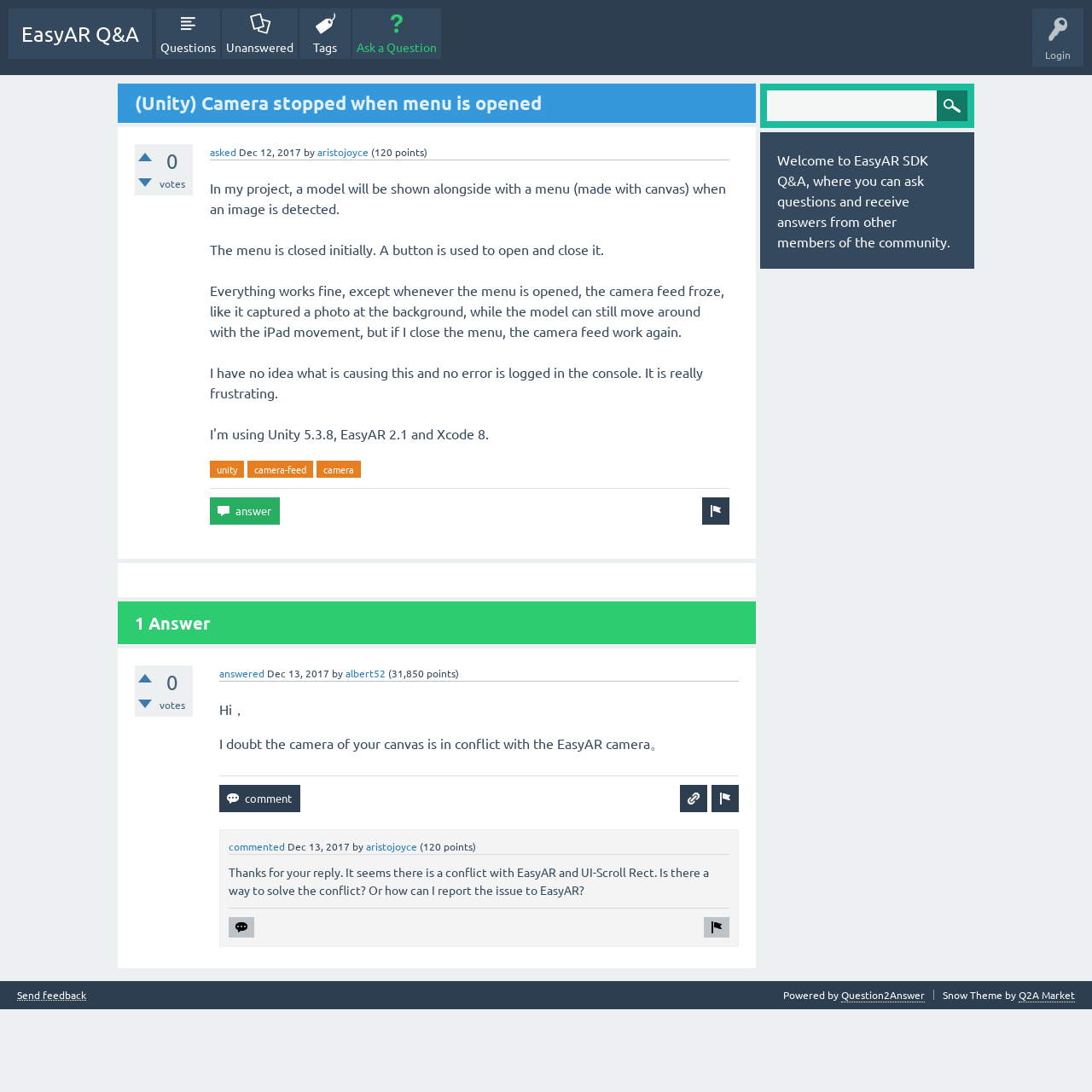Given the element description, predict the bounding box coordinates in the format (top-left x, top-left y, bottom-right x, bottom-right y). Make sure all values are between 0 and 1. Here is the element description: Send feedback

[0.016, 0.907, 0.079, 0.917]